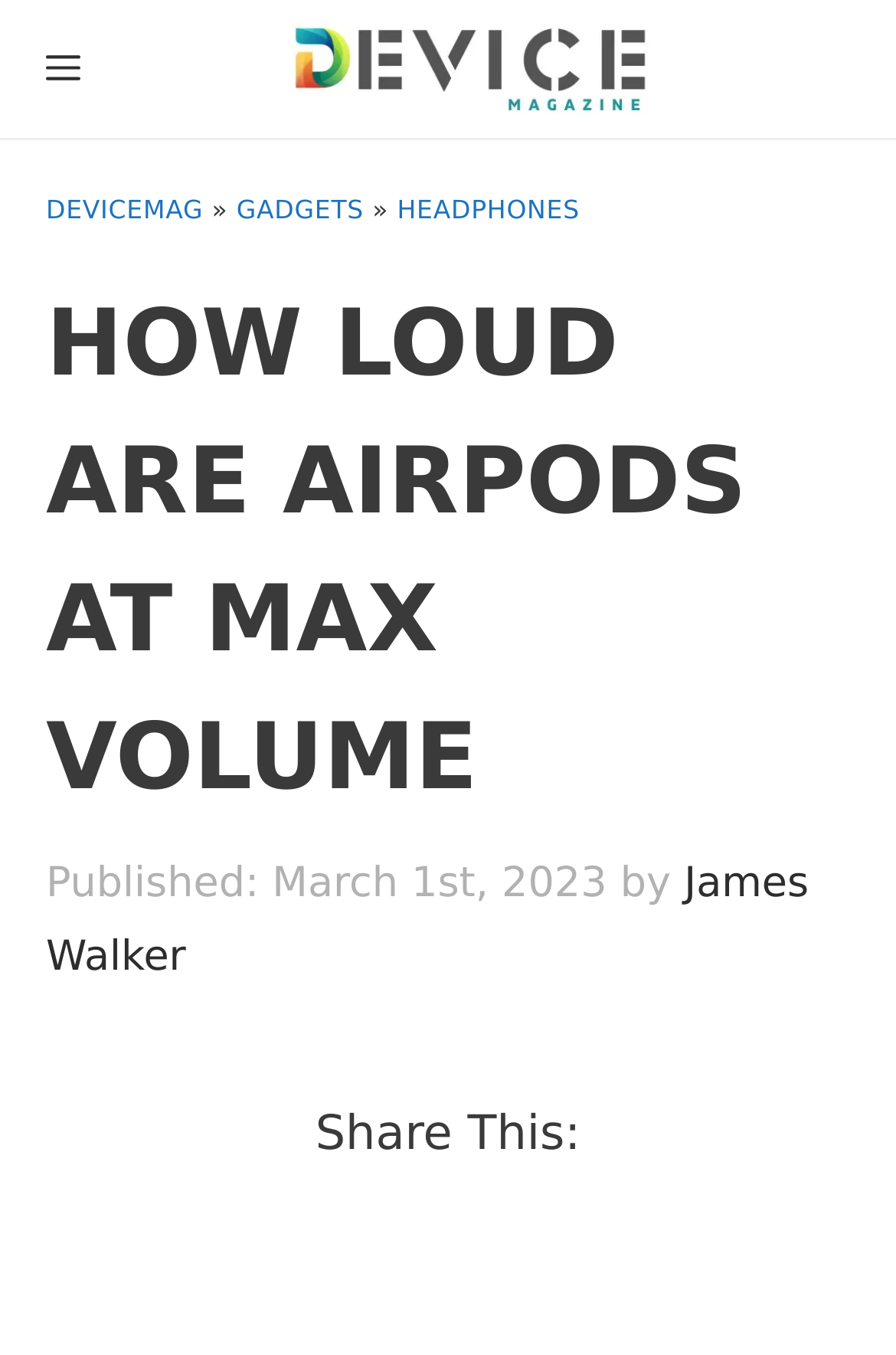Describe in detail what you see on the webpage.

The webpage is about the topic "How Loud are AirPods at Max Volume" and appears to be an article or blog post. At the top left corner, there is a button labeled "MENU" which, when expanded, controls a mobile menu. To the right of the button, there is a link to "DeviceMAG" accompanied by an image with the same name.

Below the top navigation bar, there is a header section that spans the entire width of the page. Within this section, there is a navigation menu labeled "breadcrumbs" that displays a hierarchical path of links, including "DEVICEMAG", "GADGETS", and "HEADPHONES". The main heading of the article, "HOW LOUD ARE AIRPODS AT MAX VOLUME", is prominently displayed below the navigation menu.

Further down the page, there is a section that displays the publication date and time of the article, "Published: March 1st, 2023", along with the author's name, "James Walker", which is a clickable link. At the bottom of the page, there is a call-to-action text "Share This:".

Overall, the webpage appears to be a well-structured article with clear headings, navigation, and metadata.